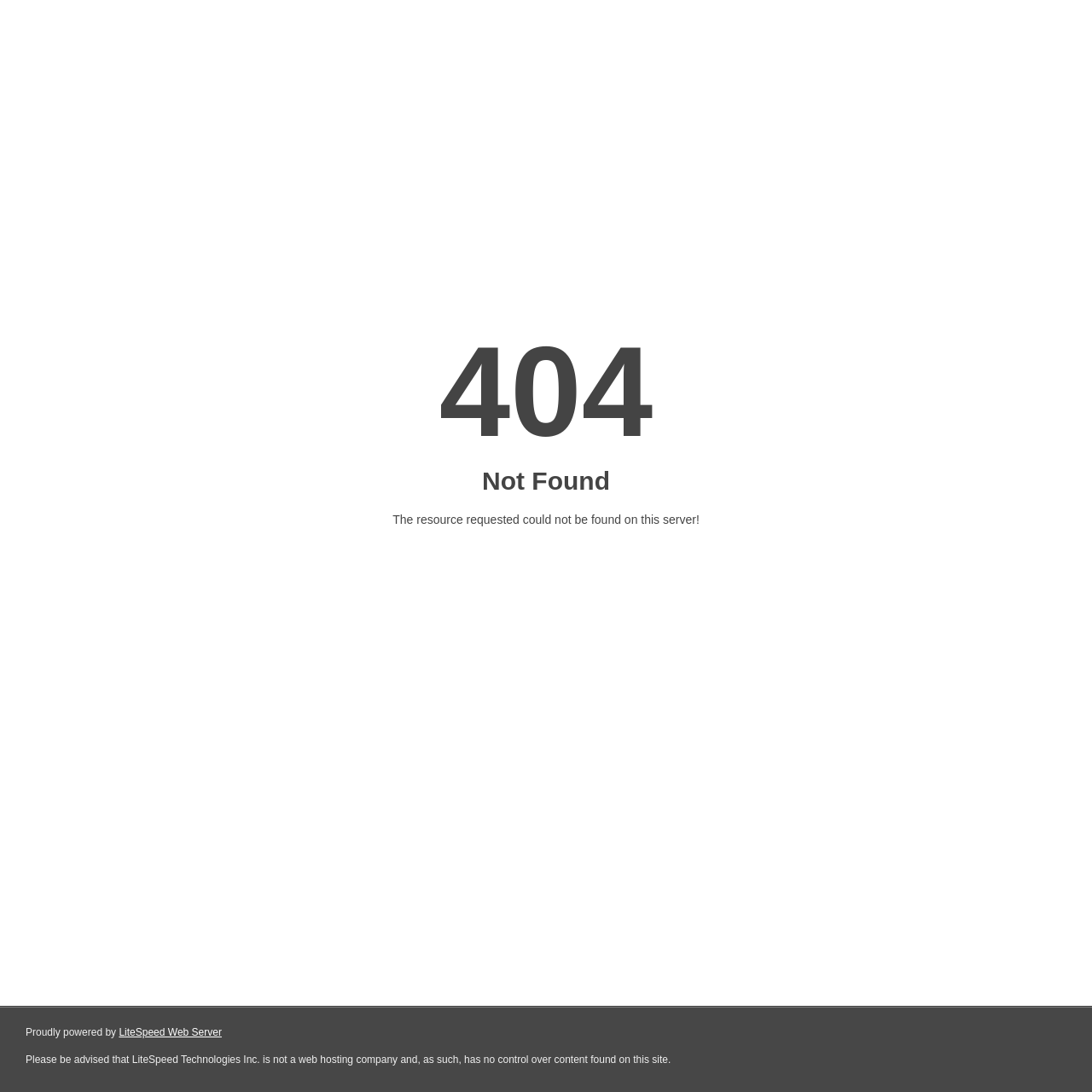Identify the bounding box for the UI element that is described as follows: "LiteSpeed Web Server".

[0.109, 0.94, 0.203, 0.951]